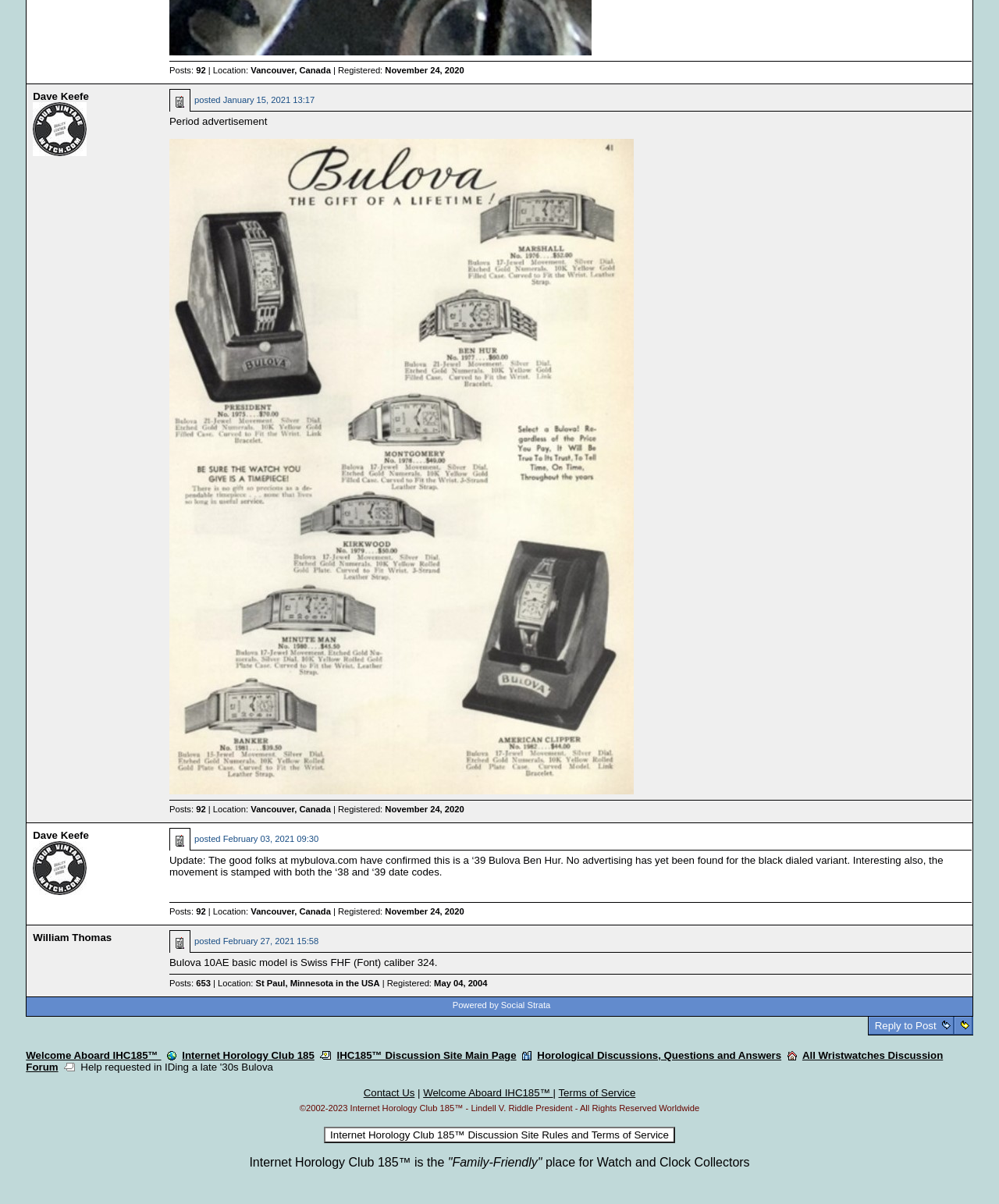Locate the bounding box coordinates of the clickable element to fulfill the following instruction: "Read post". Provide the coordinates as four float numbers between 0 and 1 in the format [left, top, right, bottom].

[0.17, 0.096, 0.267, 0.105]